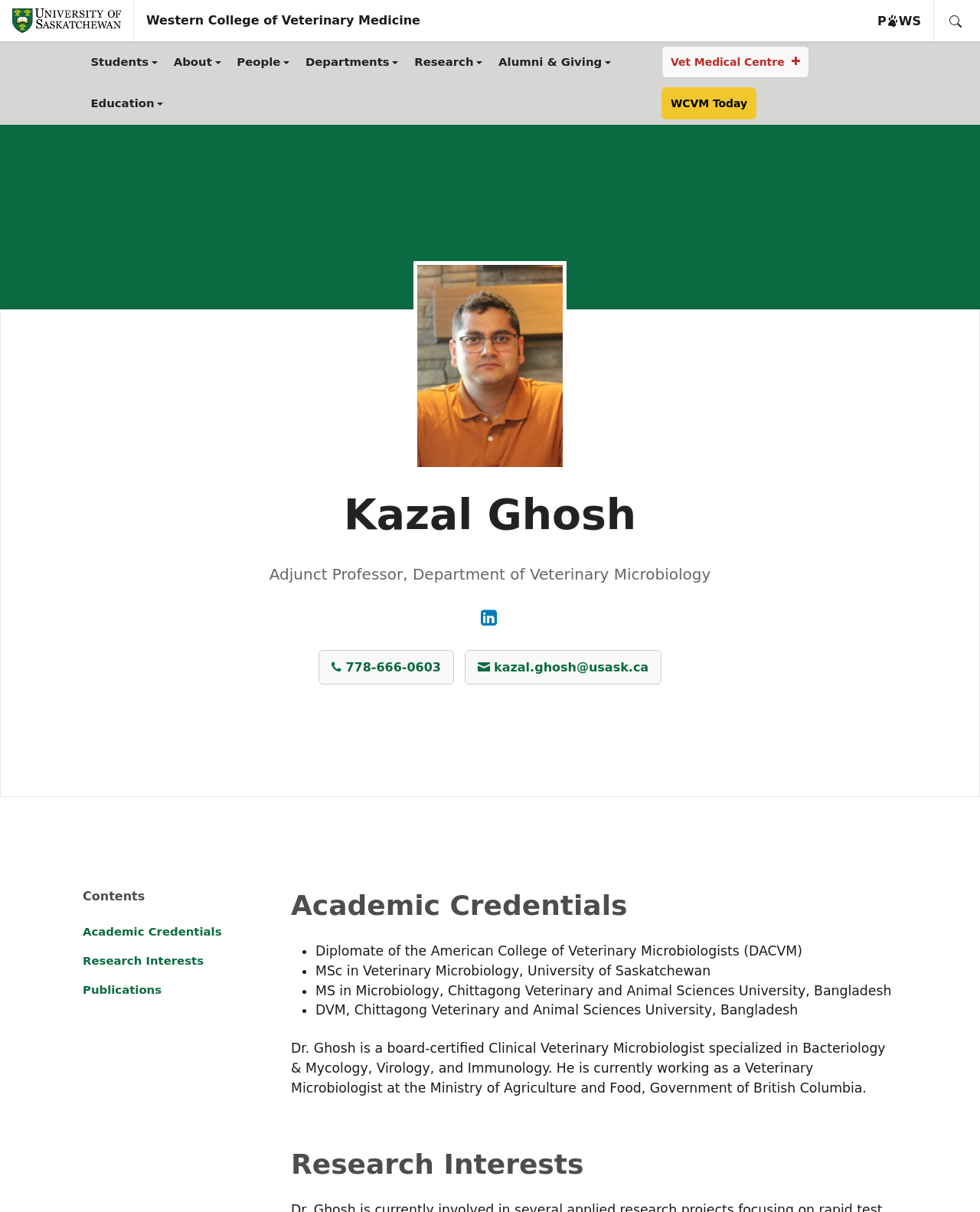What is the name of the person on this webpage?
Refer to the image and answer the question using a single word or phrase.

Kazal Ghosh